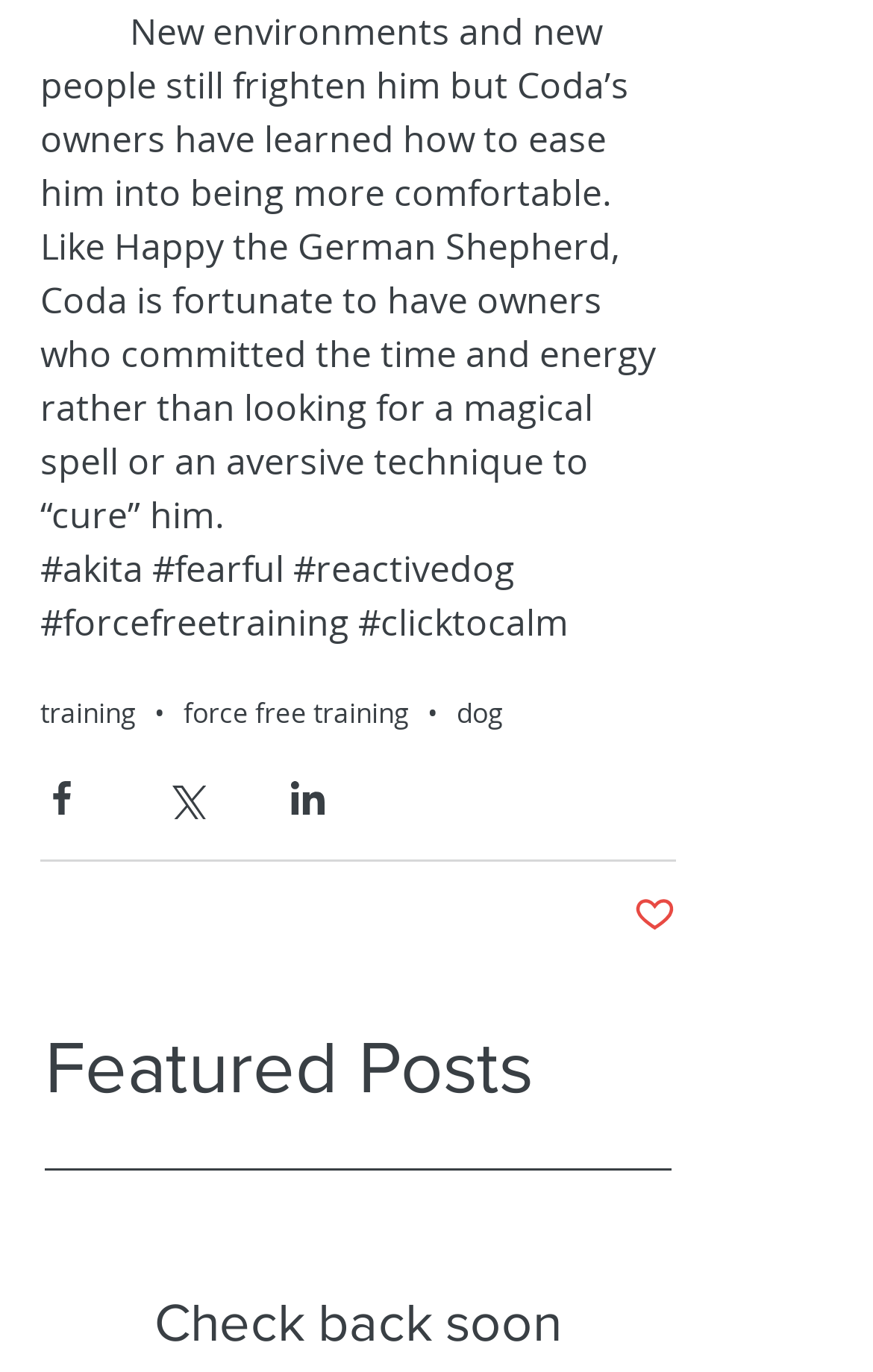Please determine the bounding box coordinates of the element to click on in order to accomplish the following task: "Read the featured post about fearful dogs". Ensure the coordinates are four float numbers ranging from 0 to 1, i.e., [left, top, right, bottom].

[0.046, 0.006, 0.762, 0.394]